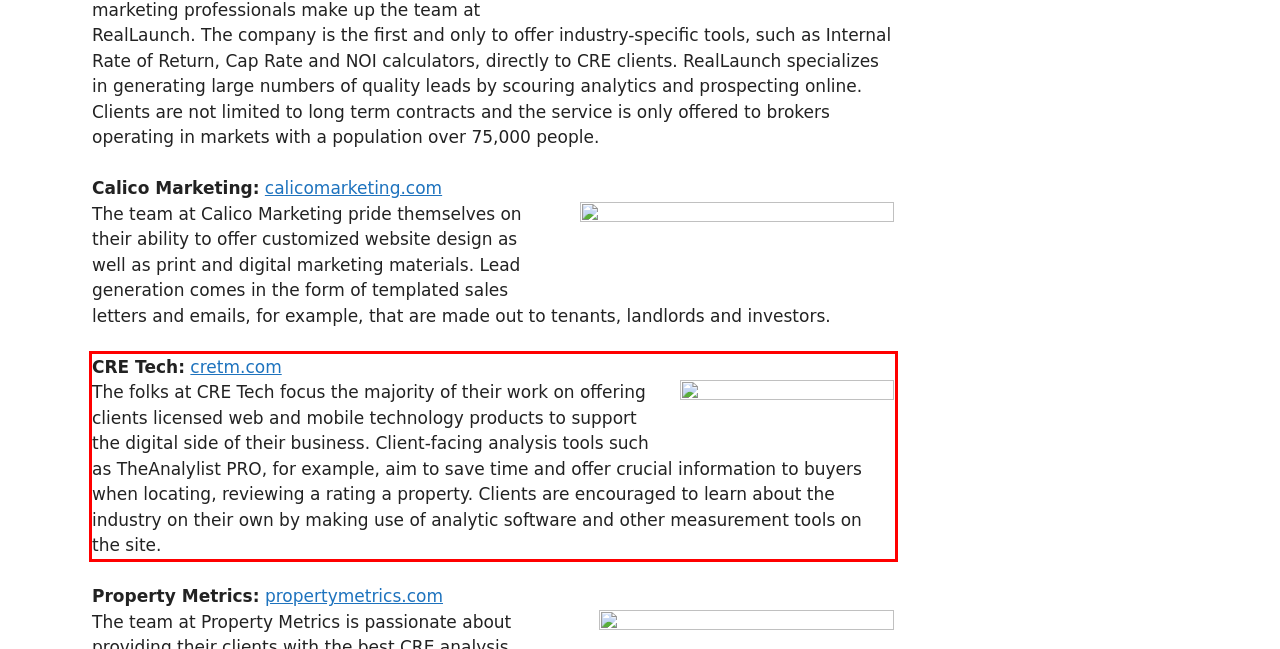You are provided with a screenshot of a webpage featuring a red rectangle bounding box. Extract the text content within this red bounding box using OCR.

CRE Tech: cretm.com The folks at CRE Tech focus the majority of their work on offering clients licensed web and mobile technology products to support the digital side of their business. Client-facing analysis tools such as TheAnalylist PRO, for example, aim to save time and offer crucial information to buyers when locating, reviewing a rating a property. Clients are encouraged to learn about the industry on their own by making use of analytic software and other measurement tools on the site.